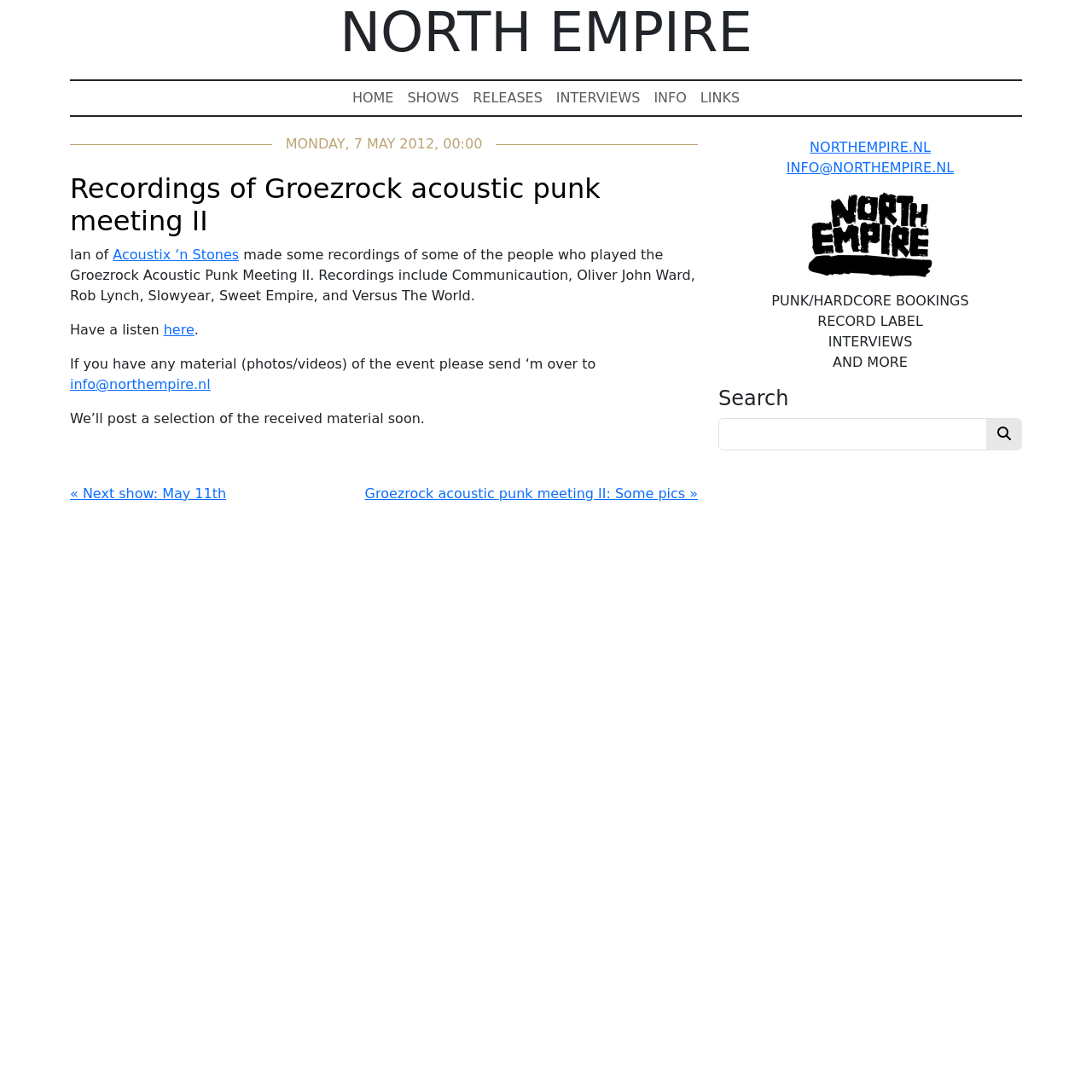Pinpoint the bounding box coordinates of the area that should be clicked to complete the following instruction: "send material to info@northempire.nl". The coordinates must be given as four float numbers between 0 and 1, i.e., [left, top, right, bottom].

[0.064, 0.344, 0.193, 0.359]